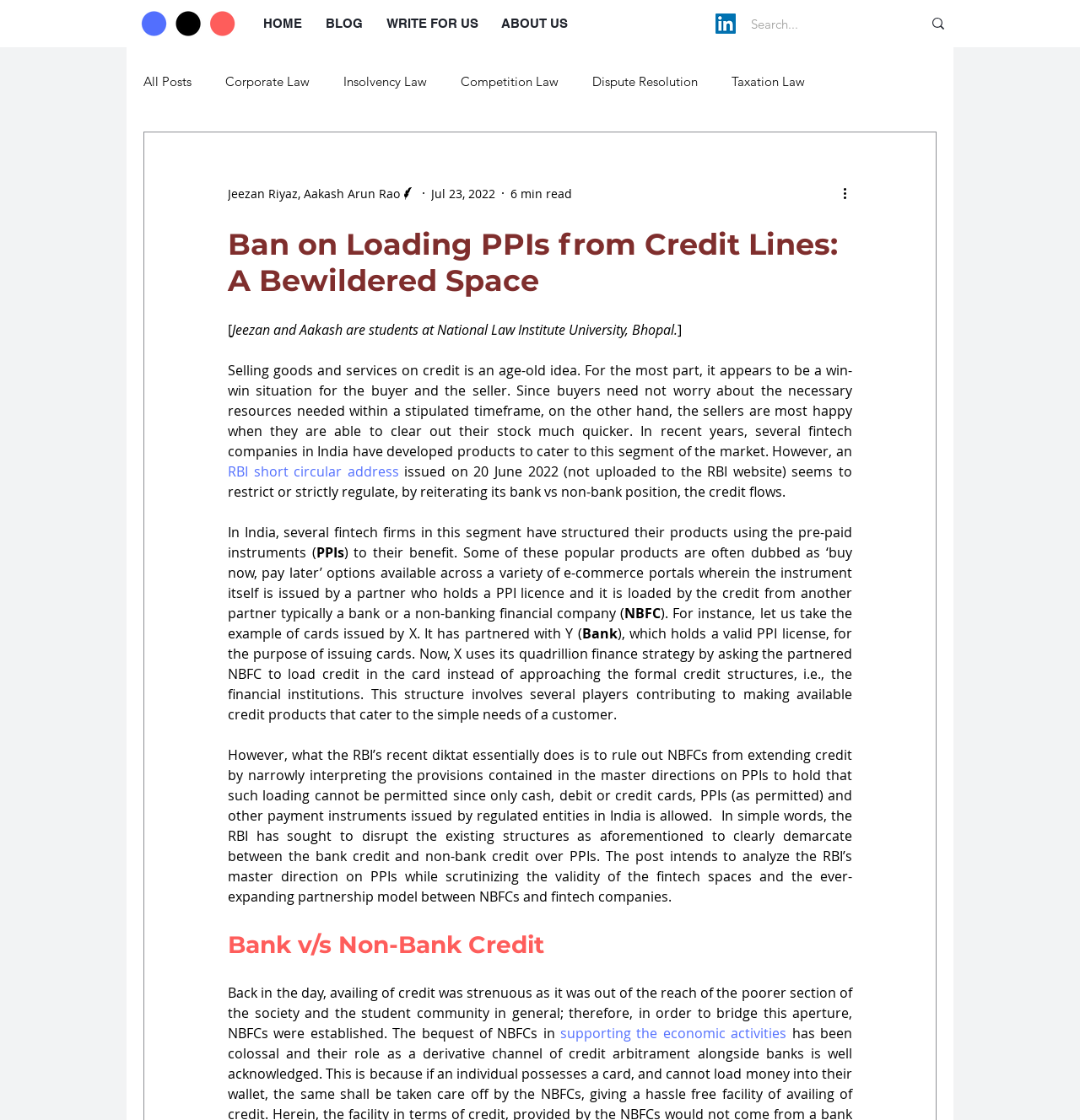Who are the authors of the blog post?
Give a detailed response to the question by analyzing the screenshot.

The authors of the blog post are Jeezan Riyaz and Aakash Arun Rao, who are students at National Law Institute University, Bhopal, as mentioned in the blog post.